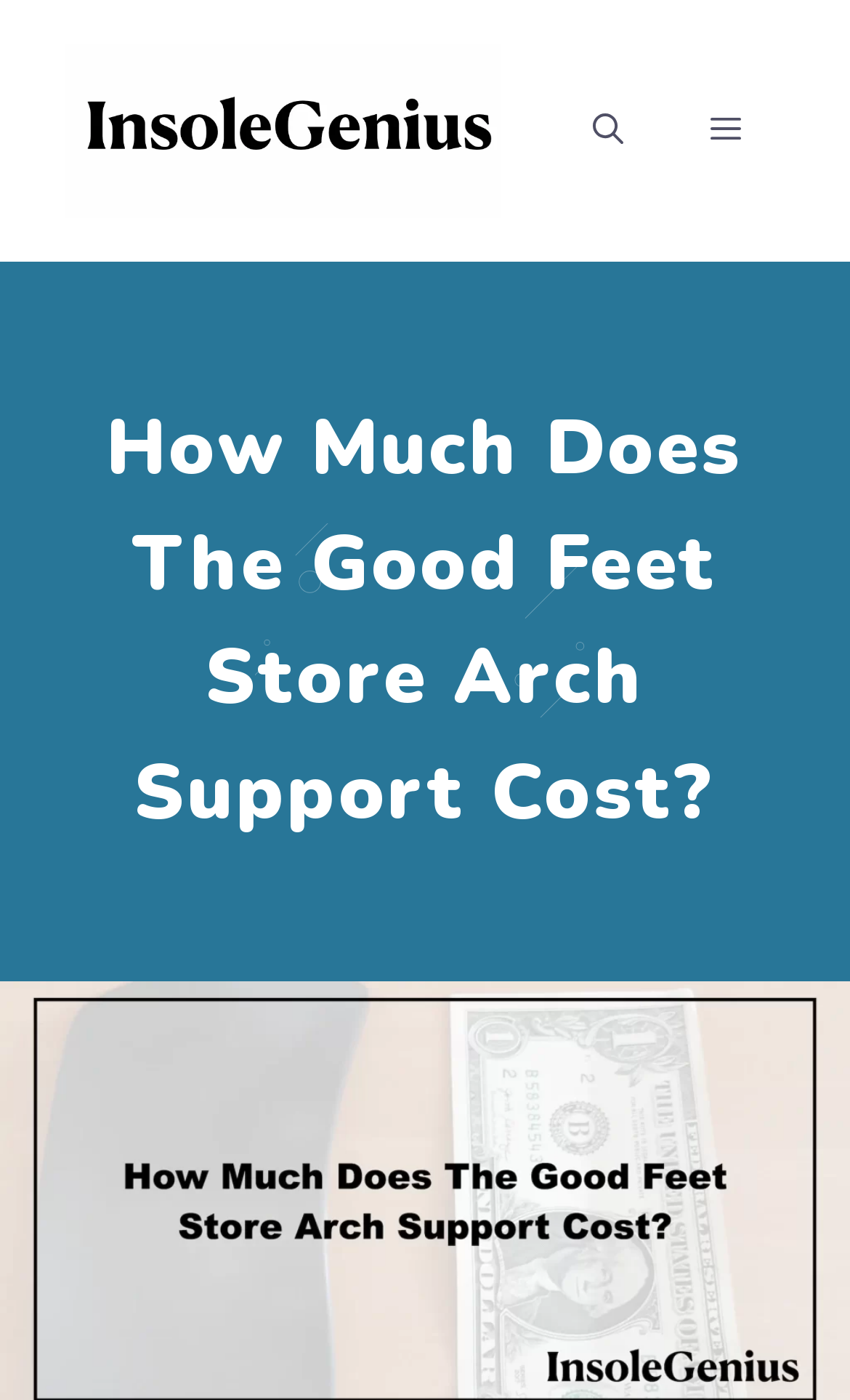Based on the description "Menu", find the bounding box of the specified UI element.

[0.785, 0.047, 0.923, 0.14]